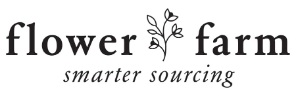Describe the image with as much detail as possible.

The image features the logo of "Flower Farm," which prominently displays the brand name in elegant typography. The design incorporates a delicate plant illustration, enhancing the organic and natural theme associated with the floral industry. Below the main title, the tagline "smarter sourcing" emphasizes the company's commitment to efficient and thoughtful sourcing of flowers, appealing to customers interested in quality and sustainability. This logo encapsulates the essence of the brand, making it recognizable and inviting for those seeking beautiful floral arrangements.